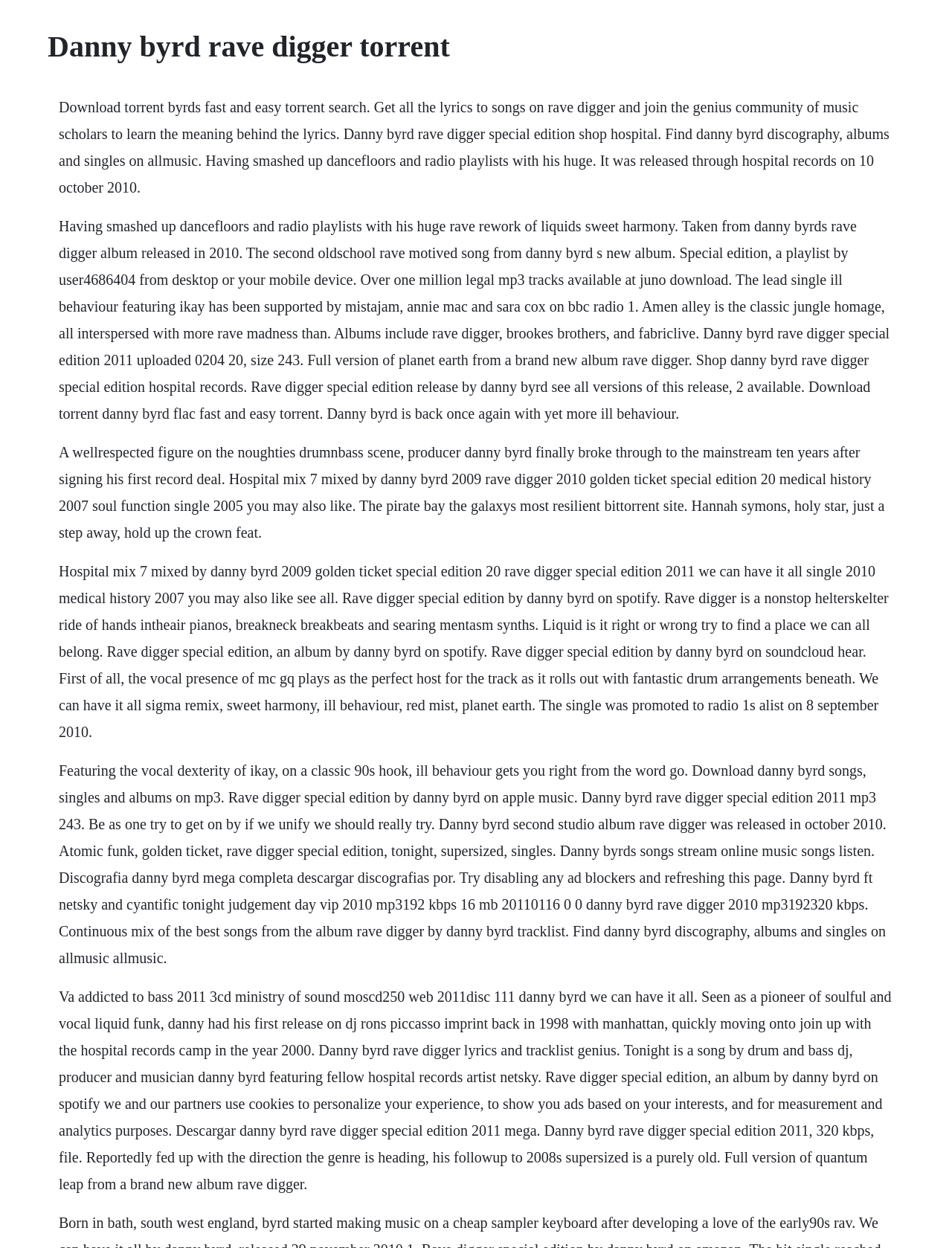Answer this question in one word or a short phrase: Who is the featured artist on the track 'Tonight'?

Netsky